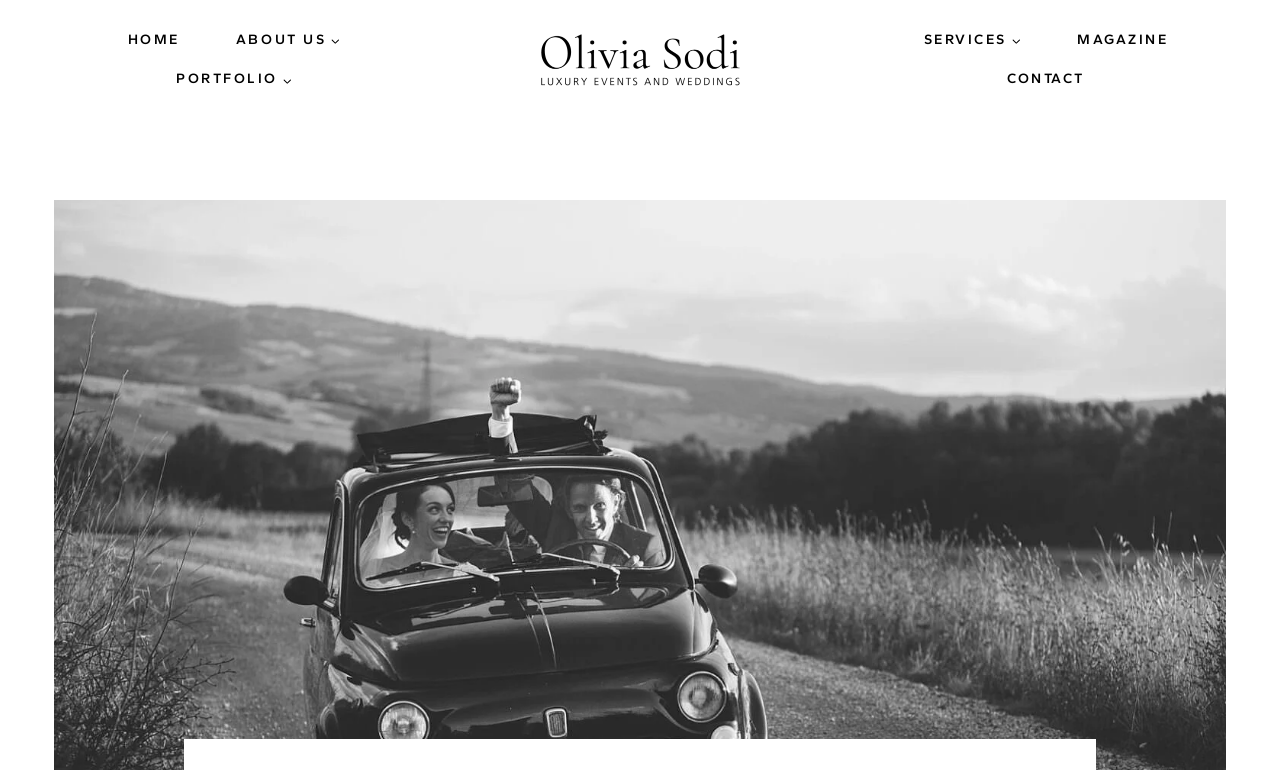Give a detailed overview of the webpage's appearance and contents.

The webpage is about a wedding planner in Val d'Orcia, Siena, Tuscany. At the top left, there is a primary navigation menu with five links: "HOME", "ABOUT US", "PORTFOLIO", and their corresponding child menus. Below the primary navigation menu, there is a link to "Olivia Sodi" accompanied by an image of the same name, positioned at the top center of the page.

On the top right, there is a secondary navigation menu with four links: "SERVICES", "MAGAZINE", and "CONTACT". The "SERVICES" link has a child menu. The secondary navigation menu is positioned at the top right corner of the page.

The overall layout of the webpage is divided into two main sections: the top navigation area and the main content area below. The navigation menus and links are neatly organized and easily accessible, making it easy for users to navigate through the webpage.